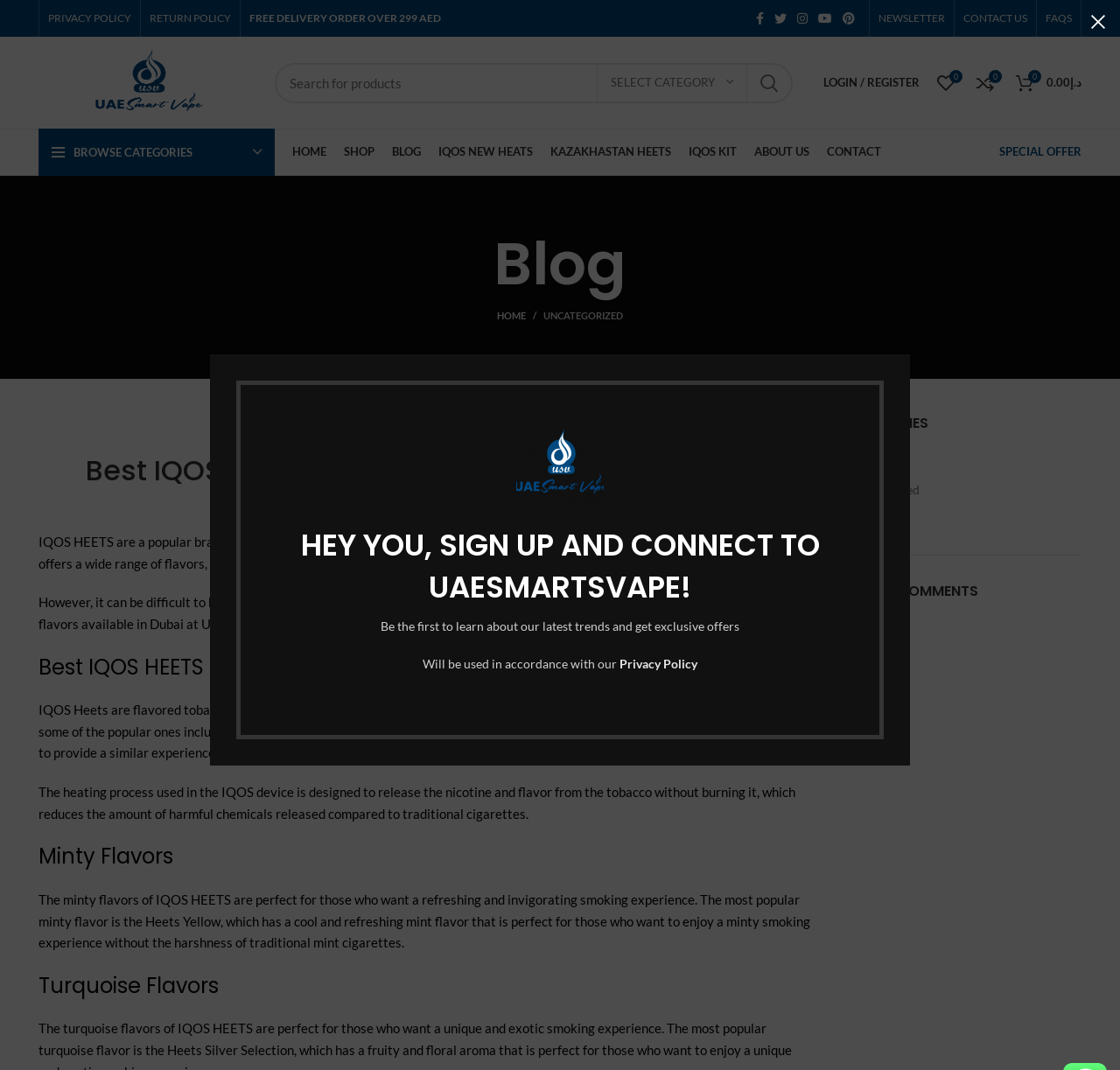What is the purpose of the IQOS device? Based on the image, give a response in one word or a short phrase.

To release nicotine and flavor from tobacco